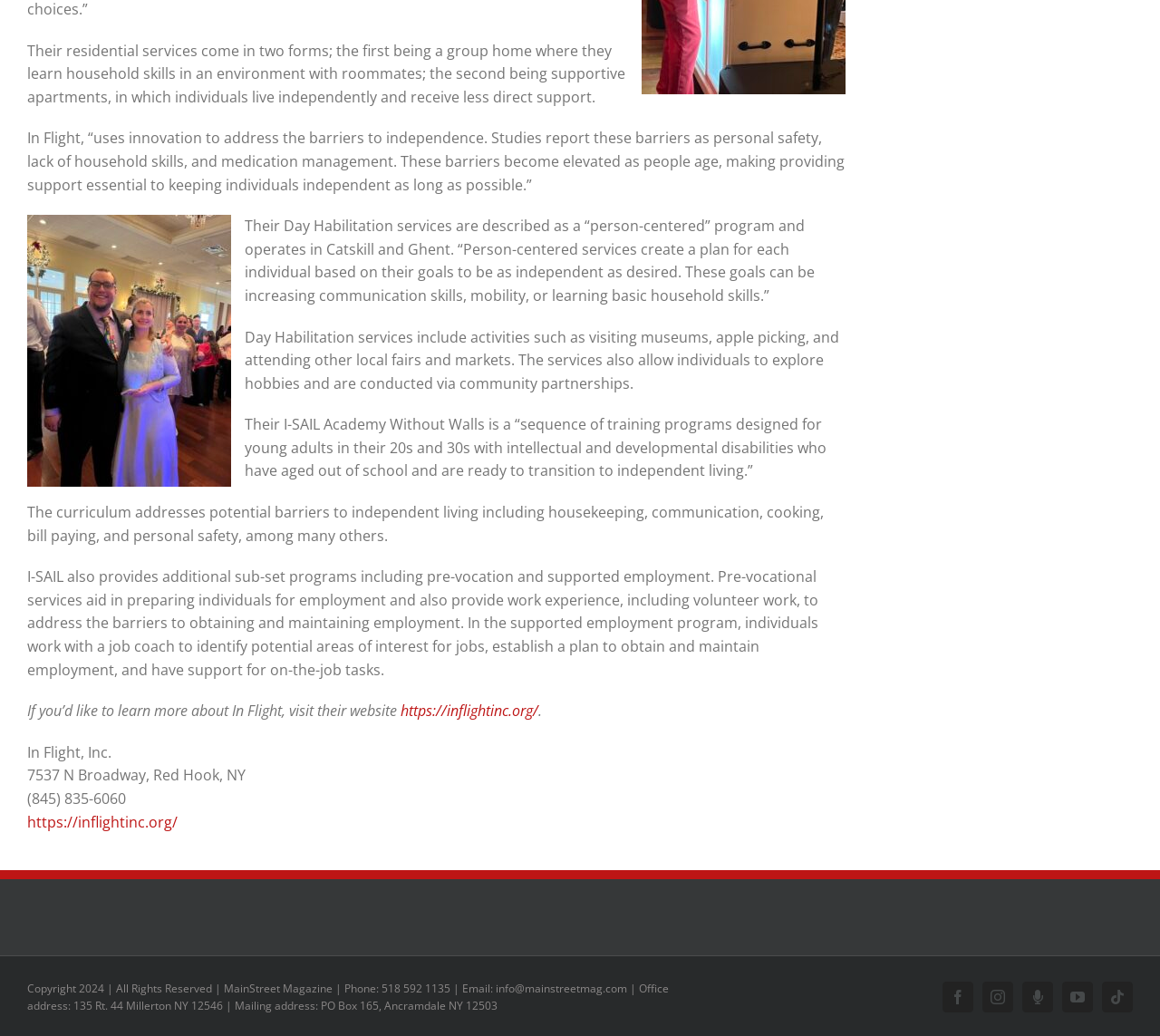Indicate the bounding box coordinates of the element that needs to be clicked to satisfy the following instruction: "call In Flight". The coordinates should be four float numbers between 0 and 1, i.e., [left, top, right, bottom].

[0.023, 0.761, 0.109, 0.78]